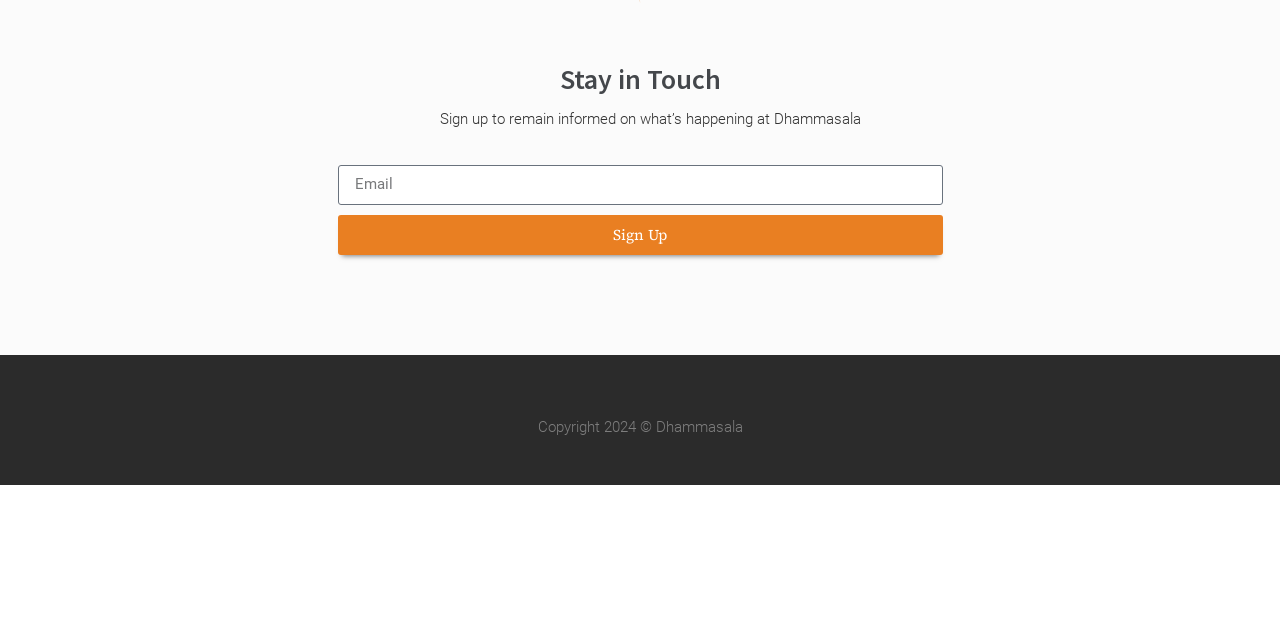Using the given element description, provide the bounding box coordinates (top-left x, top-left y, bottom-right x, bottom-right y) for the corresponding UI element in the screenshot: name="form_fields[footeremail]" placeholder="Email"

[0.264, 0.258, 0.736, 0.32]